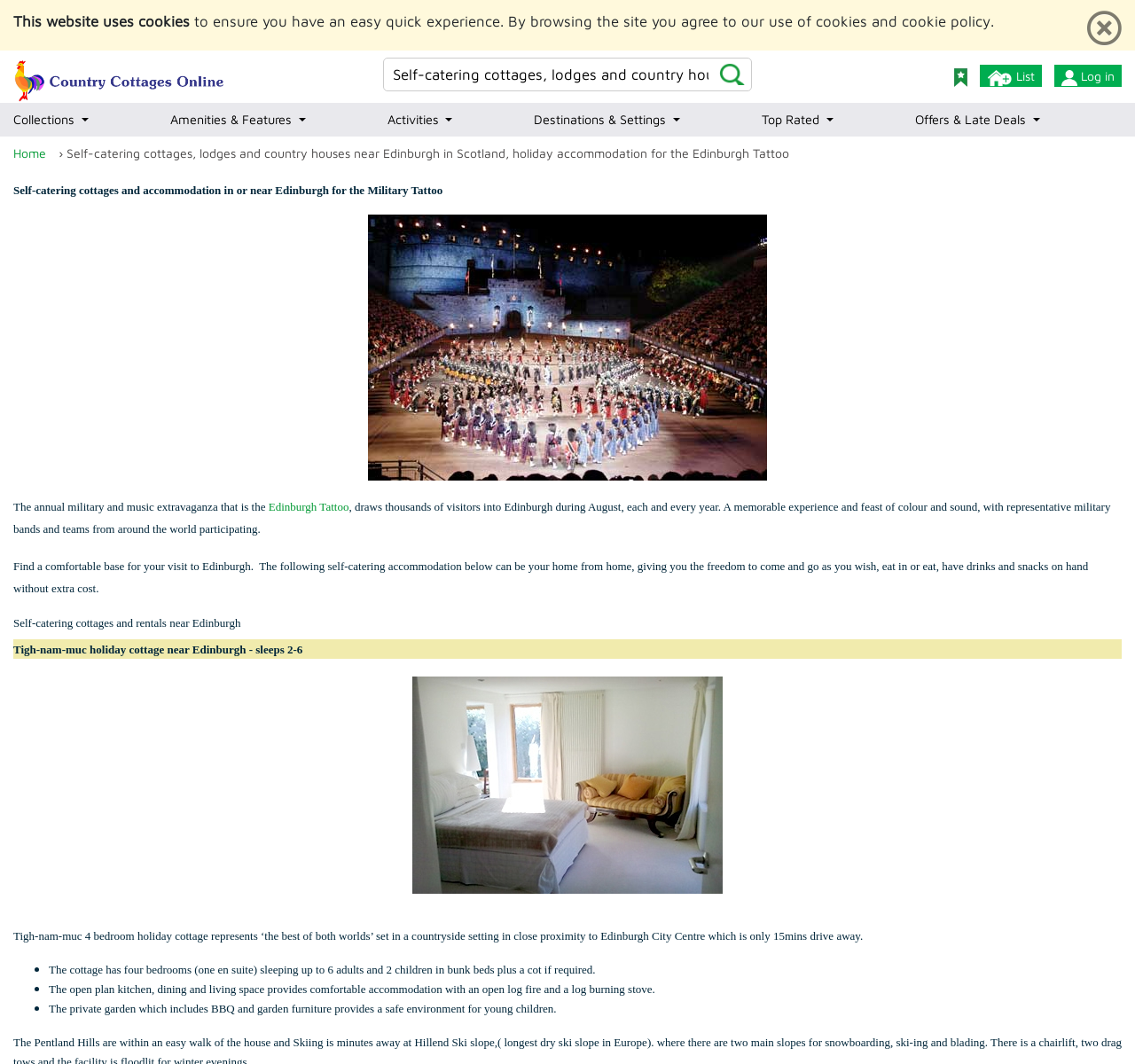What feature does the private garden of the Tigh-nam-muc cottage have?
Provide a detailed and extensive answer to the question.

The webpage mentions that the private garden of the Tigh-nam-muc cottage includes a BBQ and garden furniture, providing a safe and comfortable outdoor space for guests.